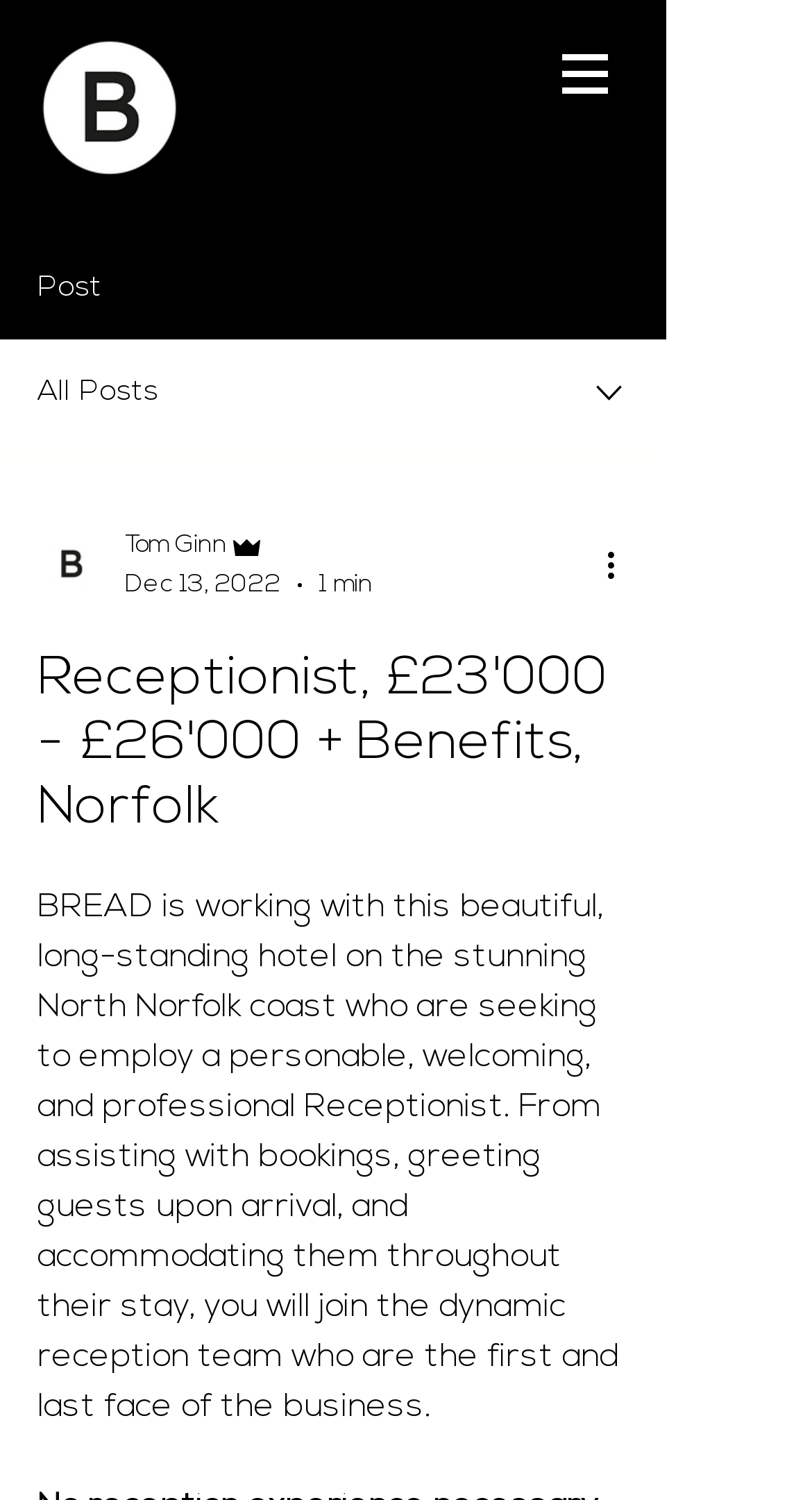What is the location of the hotel?
Utilize the information in the image to give a detailed answer to the question.

The location of the hotel can be found in the job description, which states 'BREAD is working with this beautiful, long-standing hotel on the stunning North Norfolk coast...'. This description is located below the main heading and provides information about the hotel's location.